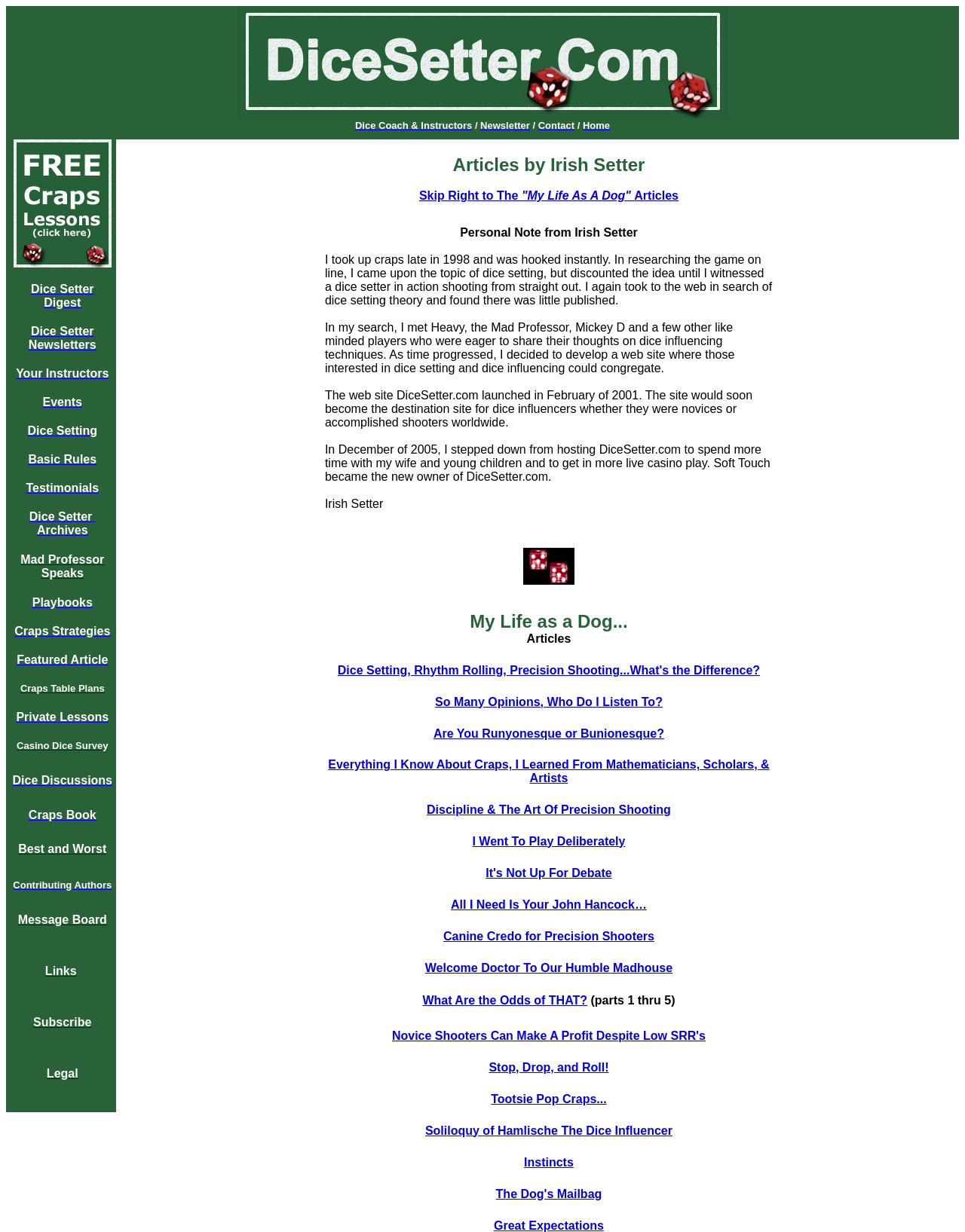Bounding box coordinates should be in the format (top-left x, top-left y, bottom-right x, bottom-right y) and all values should be floating point numbers between 0 and 1. Determine the bounding box coordinate for the UI element described as: Dice Coach & Instructors

[0.368, 0.096, 0.489, 0.106]